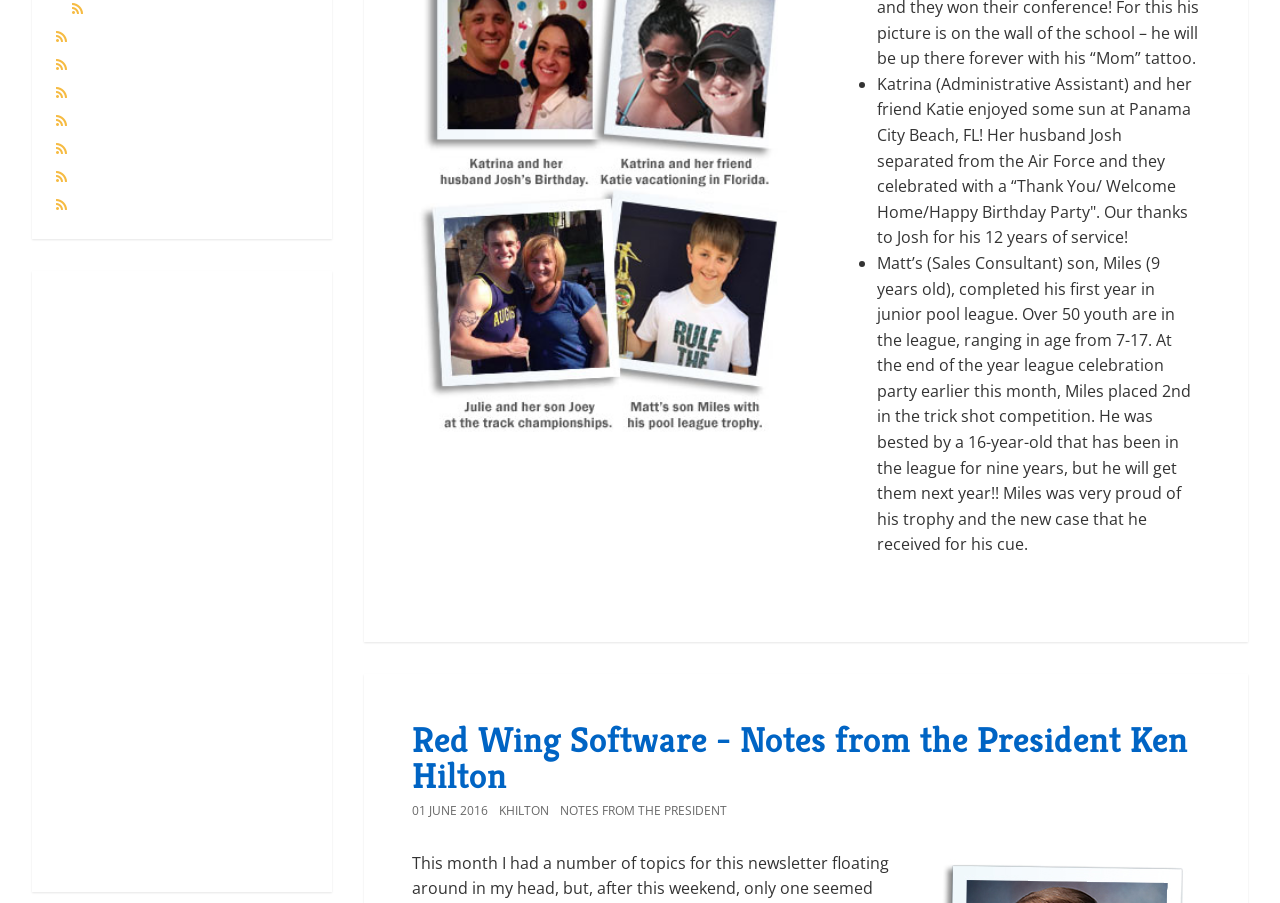Identify the bounding box coordinates of the clickable region necessary to fulfill the following instruction: "Check Katrina's post". The bounding box coordinates should be four float numbers between 0 and 1, i.e., [left, top, right, bottom].

[0.685, 0.081, 0.931, 0.275]